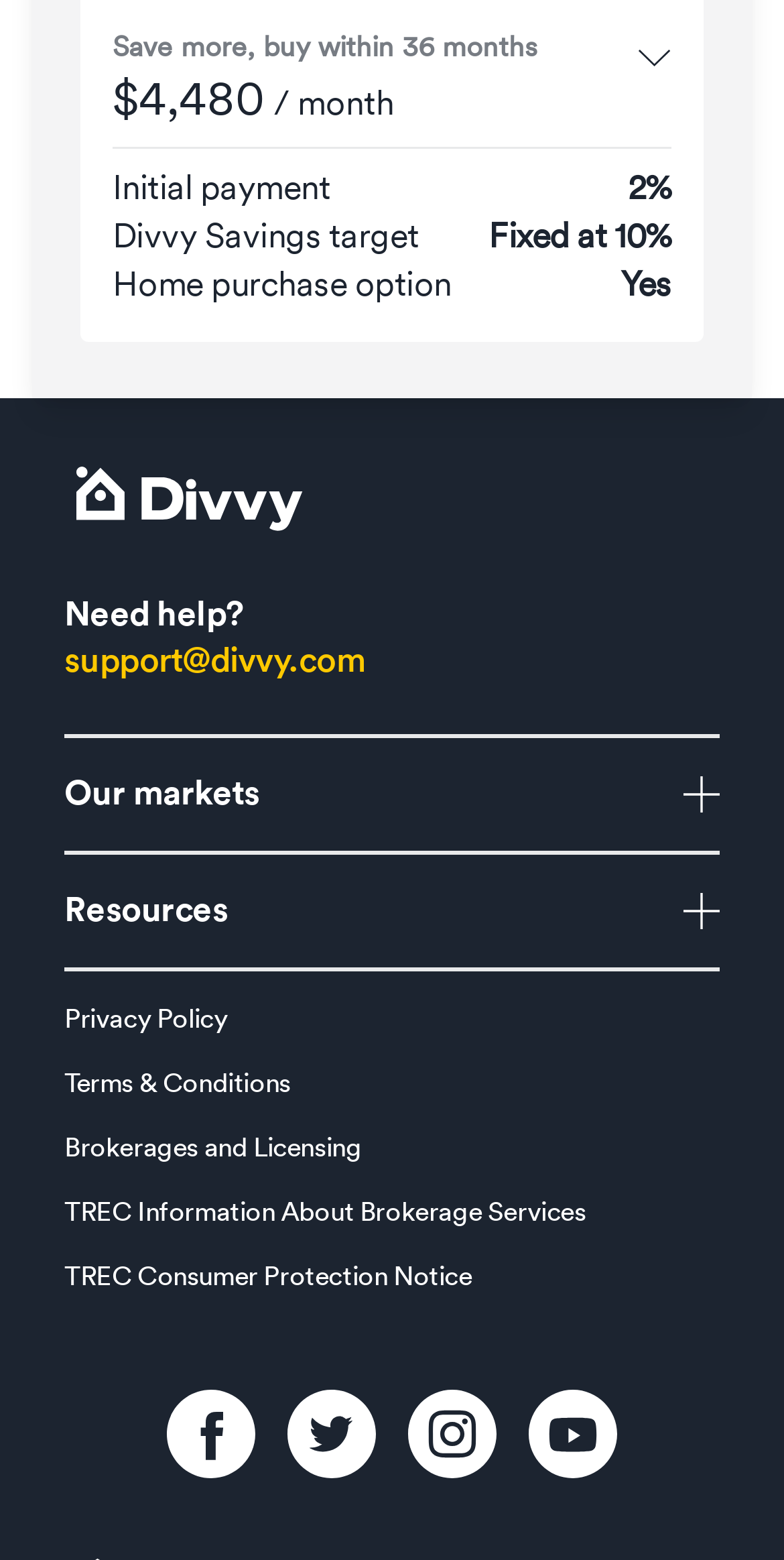Show the bounding box coordinates of the element that should be clicked to complete the task: "Expand 'Resources'".

[0.082, 0.568, 0.918, 0.599]